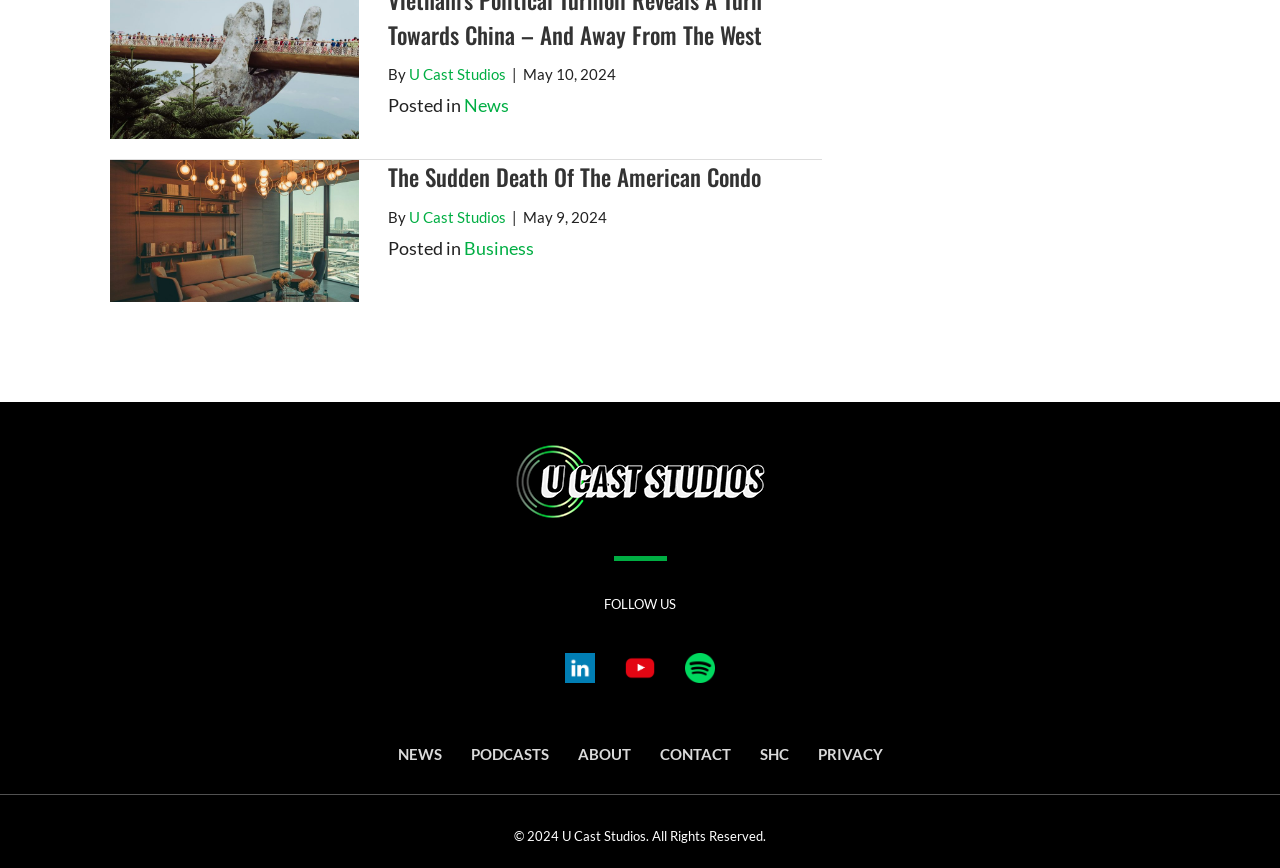What is the copyright year of the webpage?
Examine the image and give a concise answer in one word or a short phrase.

2024